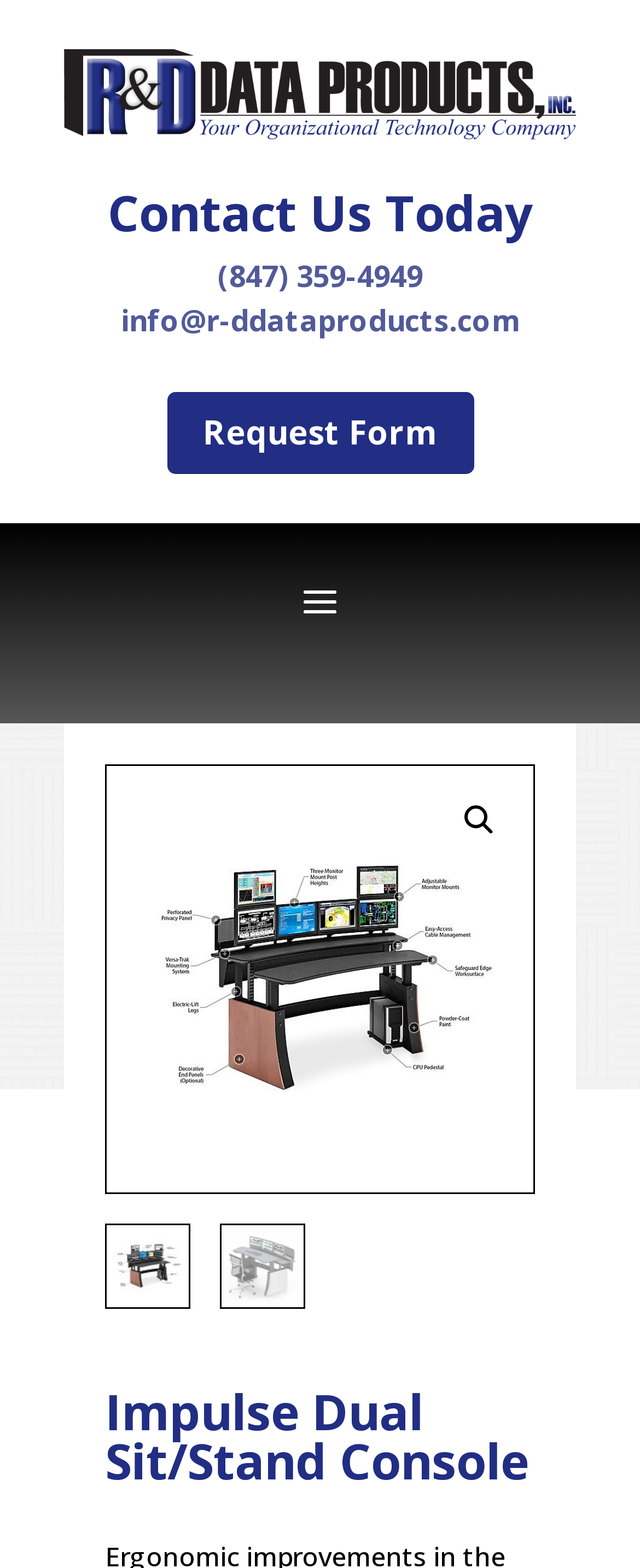How many images are on the page?
Based on the visual, give a brief answer using one word or a short phrase.

4